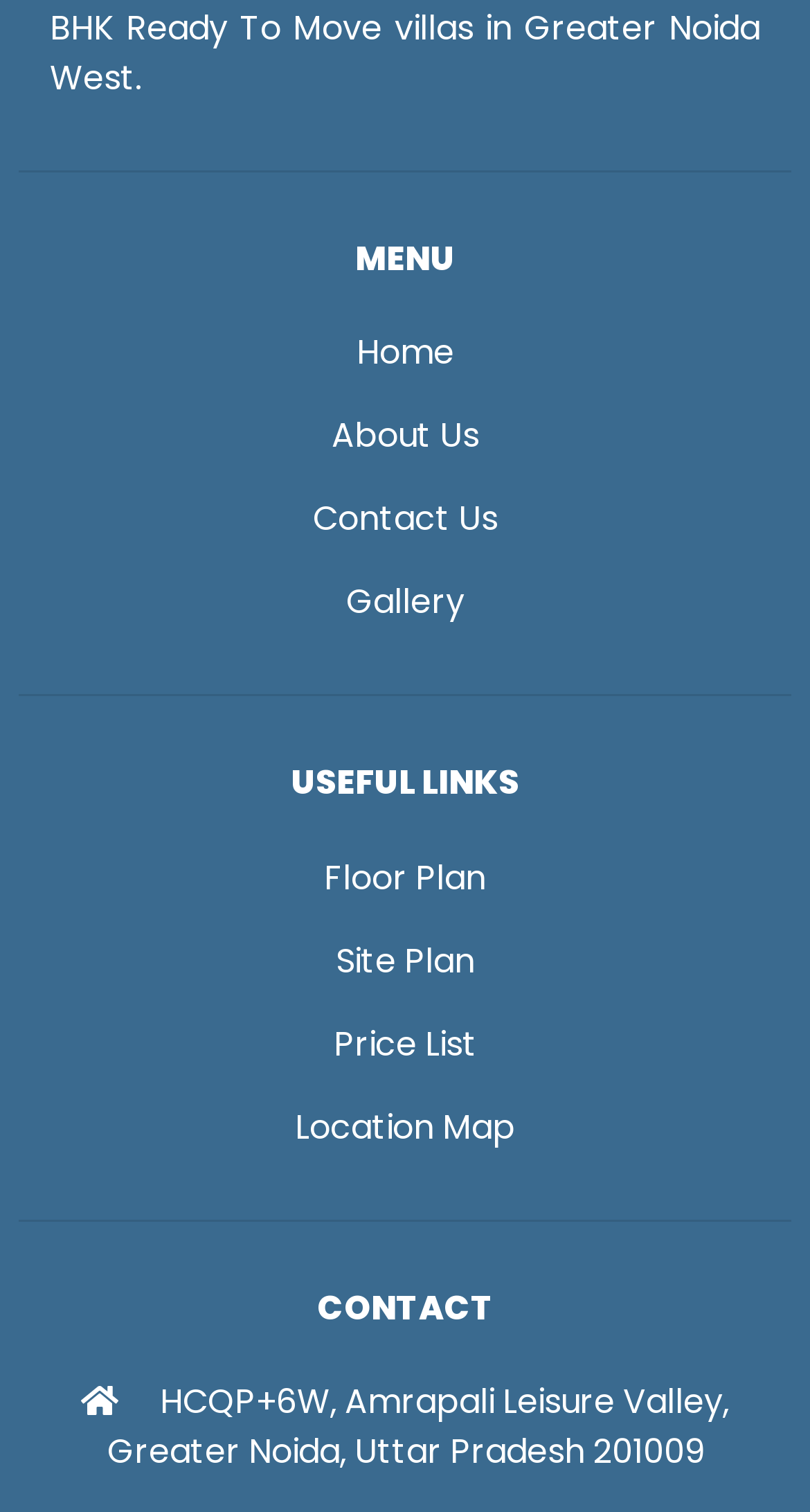Locate the bounding box coordinates of the region to be clicked to comply with the following instruction: "browse gallery". The coordinates must be four float numbers between 0 and 1, in the form [left, top, right, bottom].

[0.427, 0.383, 0.573, 0.414]